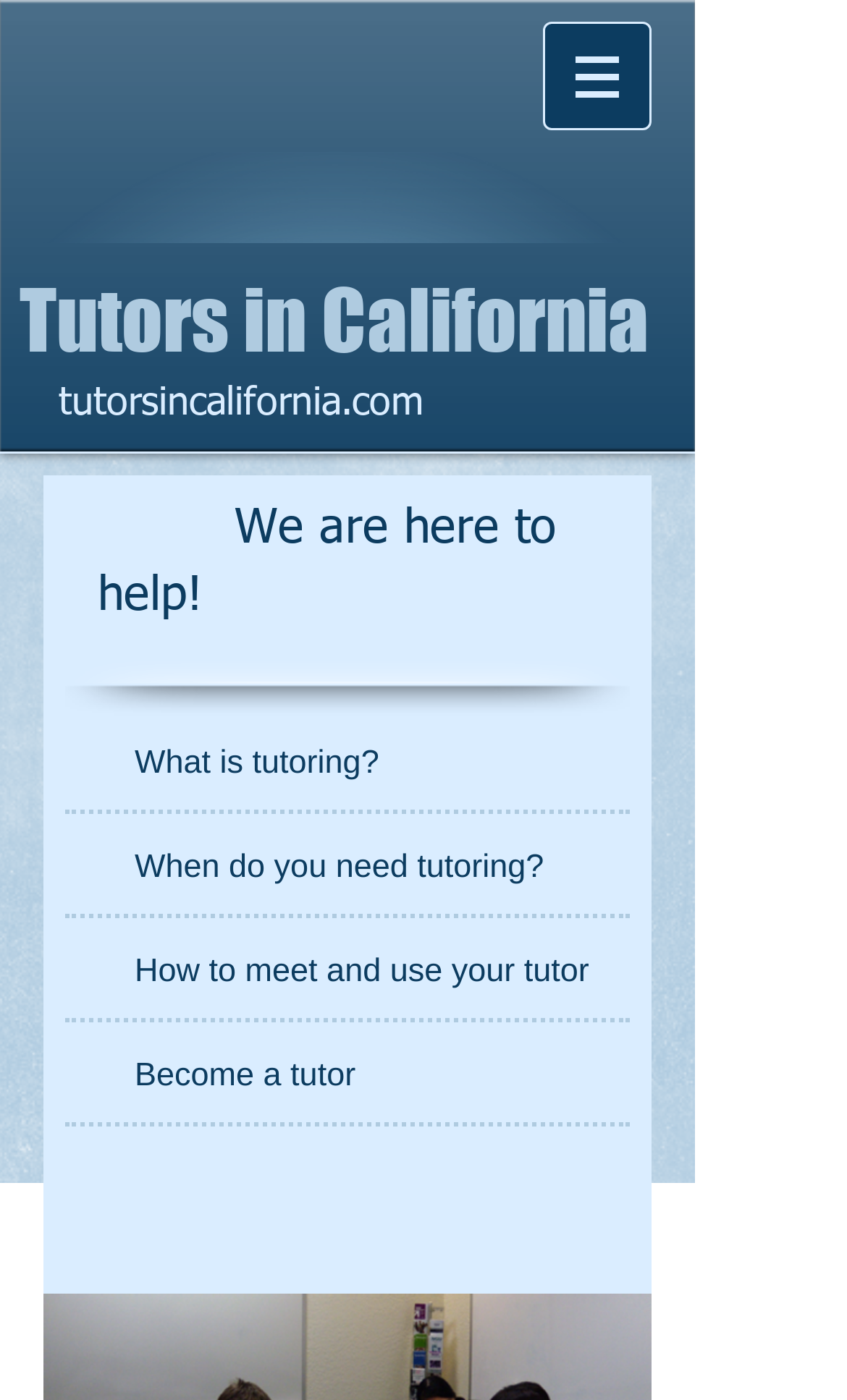Answer the question below with a single word or a brief phrase: 
What is the message displayed on the website?

We are here to help!